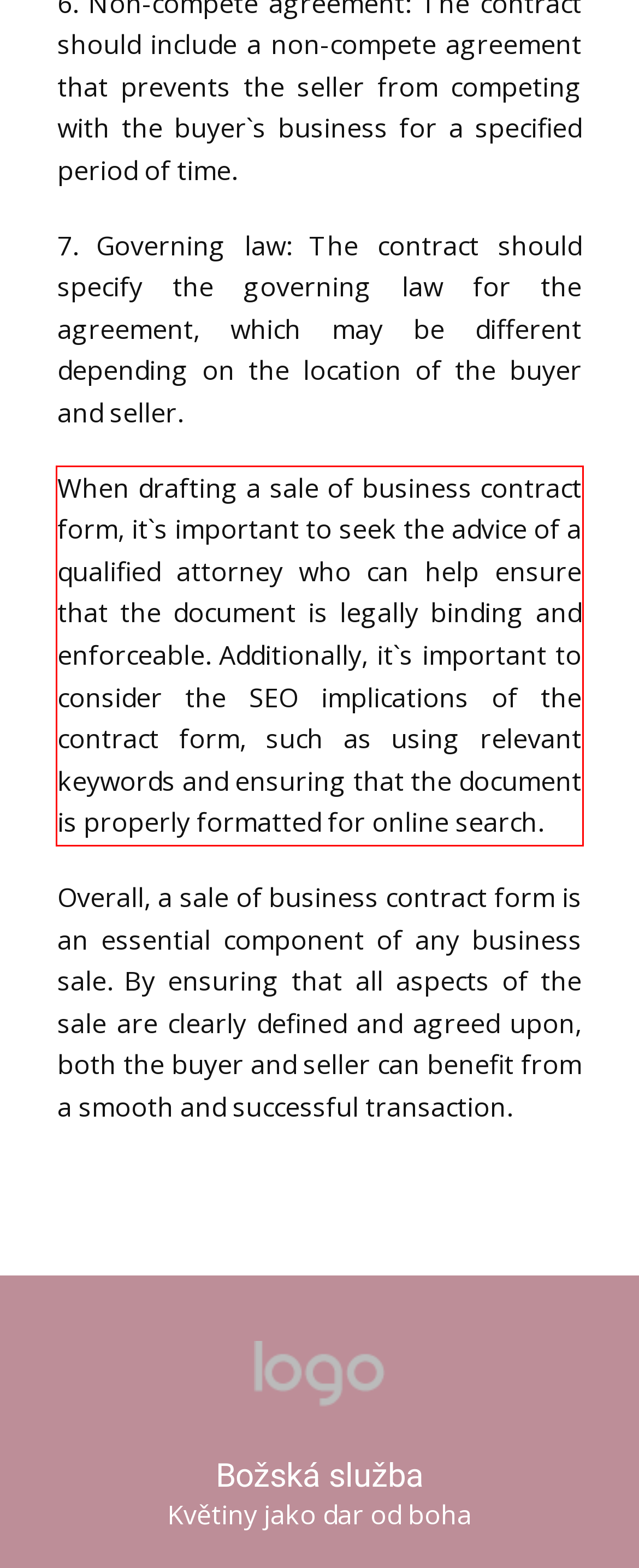Please identify and extract the text from the UI element that is surrounded by a red bounding box in the provided webpage screenshot.

When drafting a sale of business contract form, it`s important to seek the advice of a qualified attorney who can help ensure that the document is legally binding and enforceable. Additionally, it`s important to consider the SEO implications of the contract form, such as using relevant keywords and ensuring that the document is properly formatted for online search.